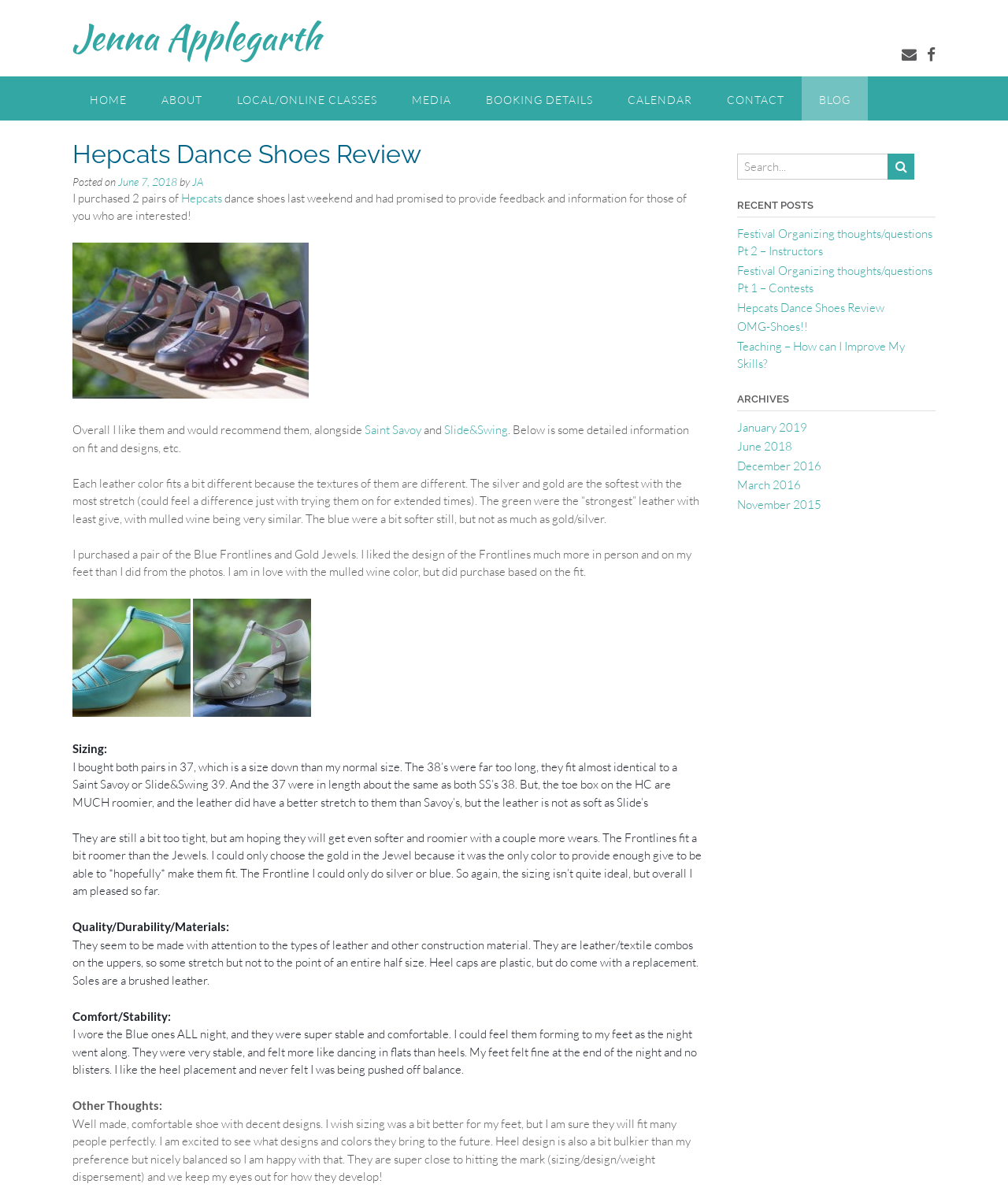Identify the bounding box for the element characterized by the following description: "June 7, 2018May 24, 2019".

[0.117, 0.146, 0.176, 0.157]